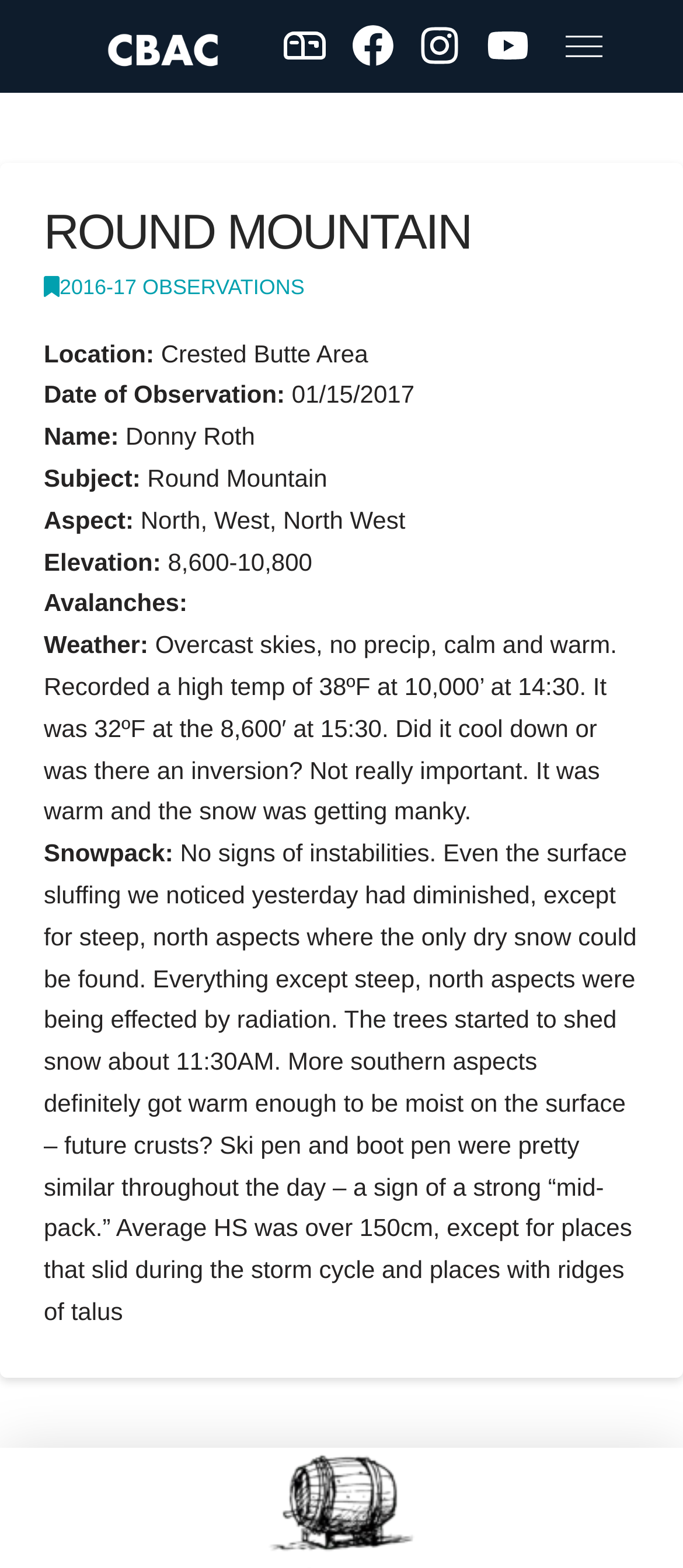Please answer the following question using a single word or phrase: 
What is the weather condition described in the observation?

Overcast skies, no precip, calm and warm